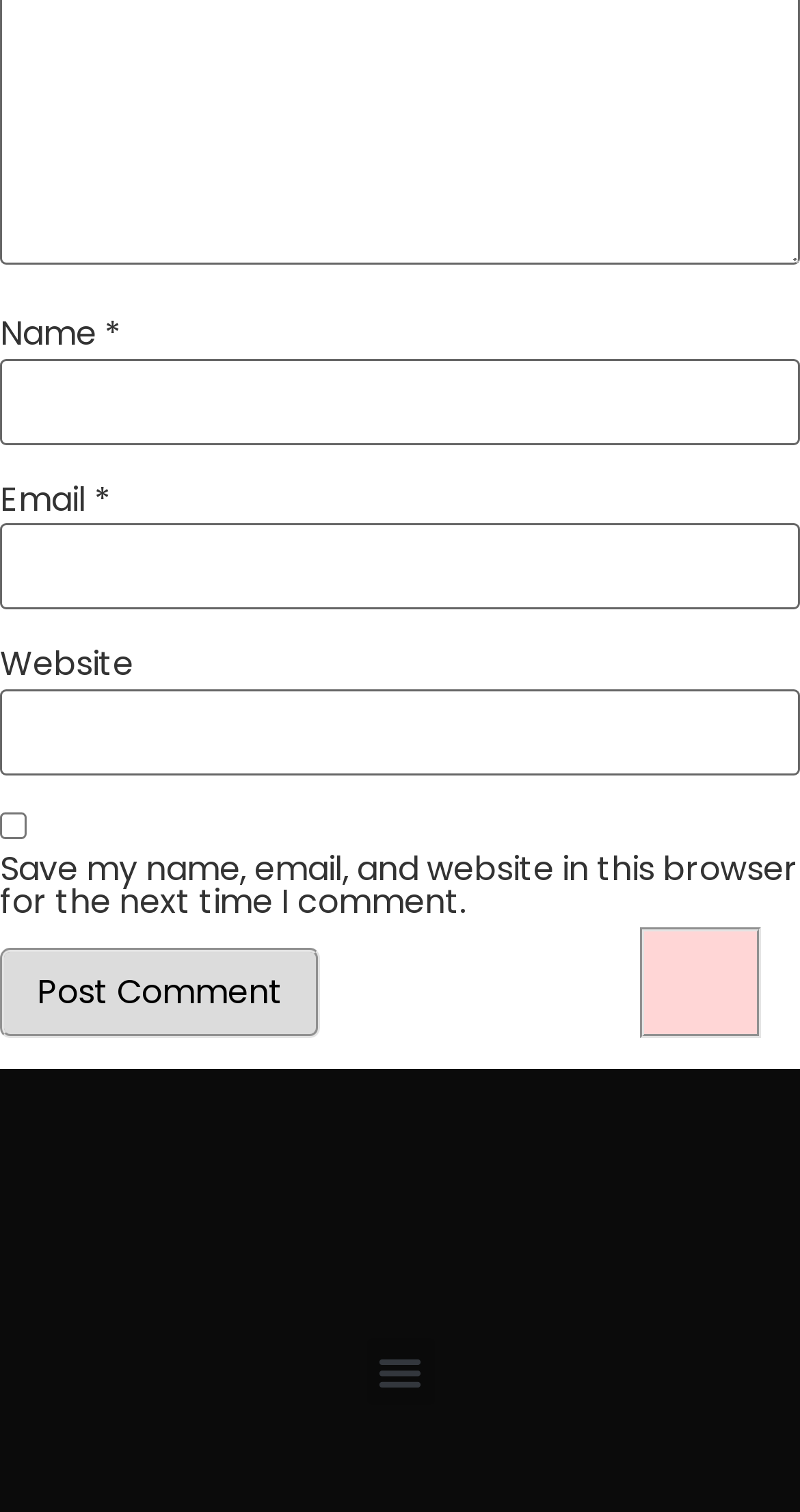Is the menu toggle button expanded?
Refer to the image and provide a one-word or short phrase answer.

No